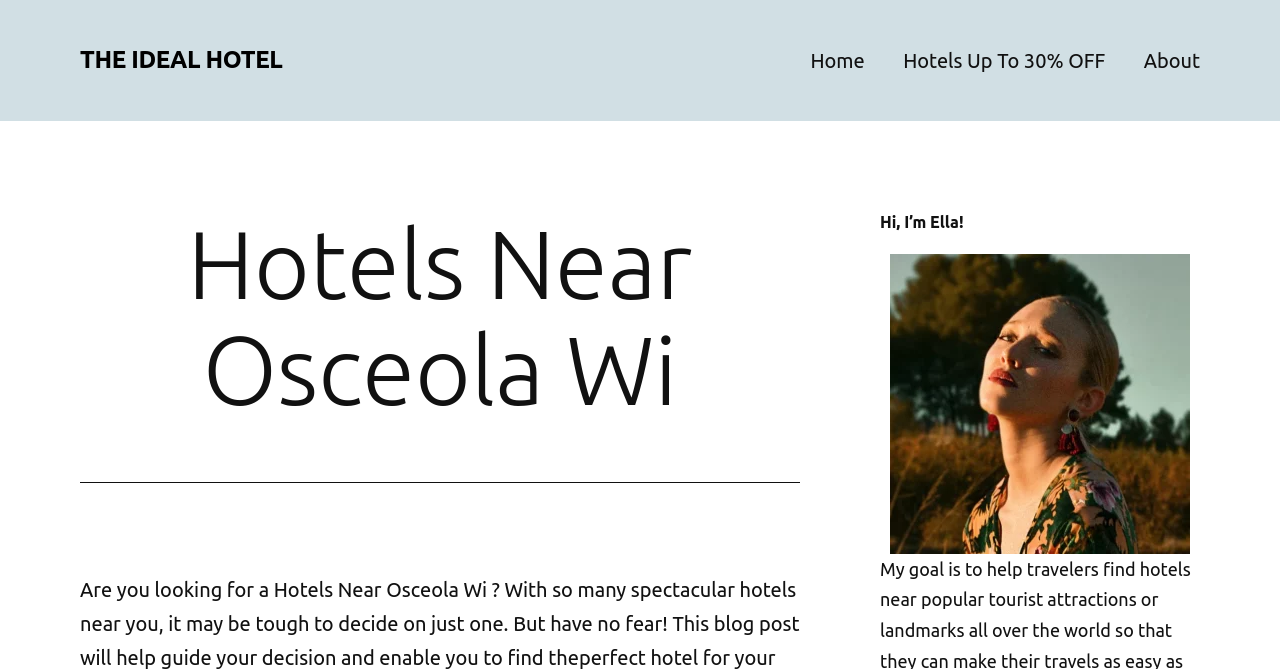Using the provided element description, identify the bounding box coordinates as (top-left x, top-left y, bottom-right x, bottom-right y). Ensure all values are between 0 and 1. Description: The Ideal Hotel

[0.062, 0.069, 0.221, 0.109]